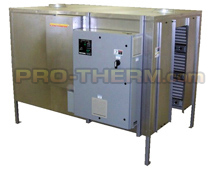Analyze the image and answer the question with as much detail as possible: 
What types of products can be processed in this oven?

The design of the oven allows for 'seamless integration with in-floor tow line or trolley conveyor systems', making it suitable for processing larger products such as automobiles or furniture.